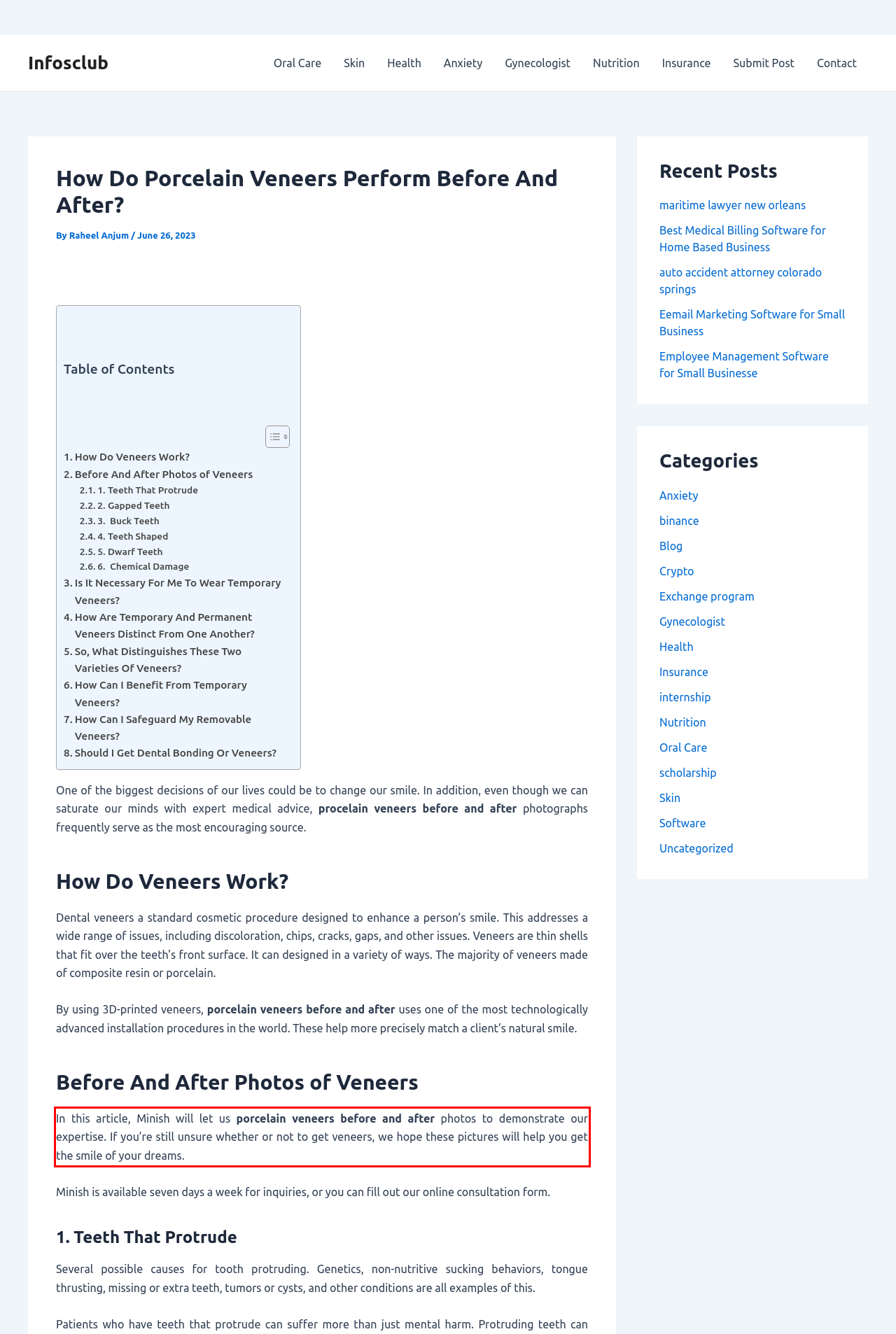Please examine the webpage screenshot and extract the text within the red bounding box using OCR.

In this article, Minish will let us porcelain veneers before and after photos to demonstrate our expertise. If you’re still unsure whether or not to get veneers, we hope these pictures will help you get the smile of your dreams.